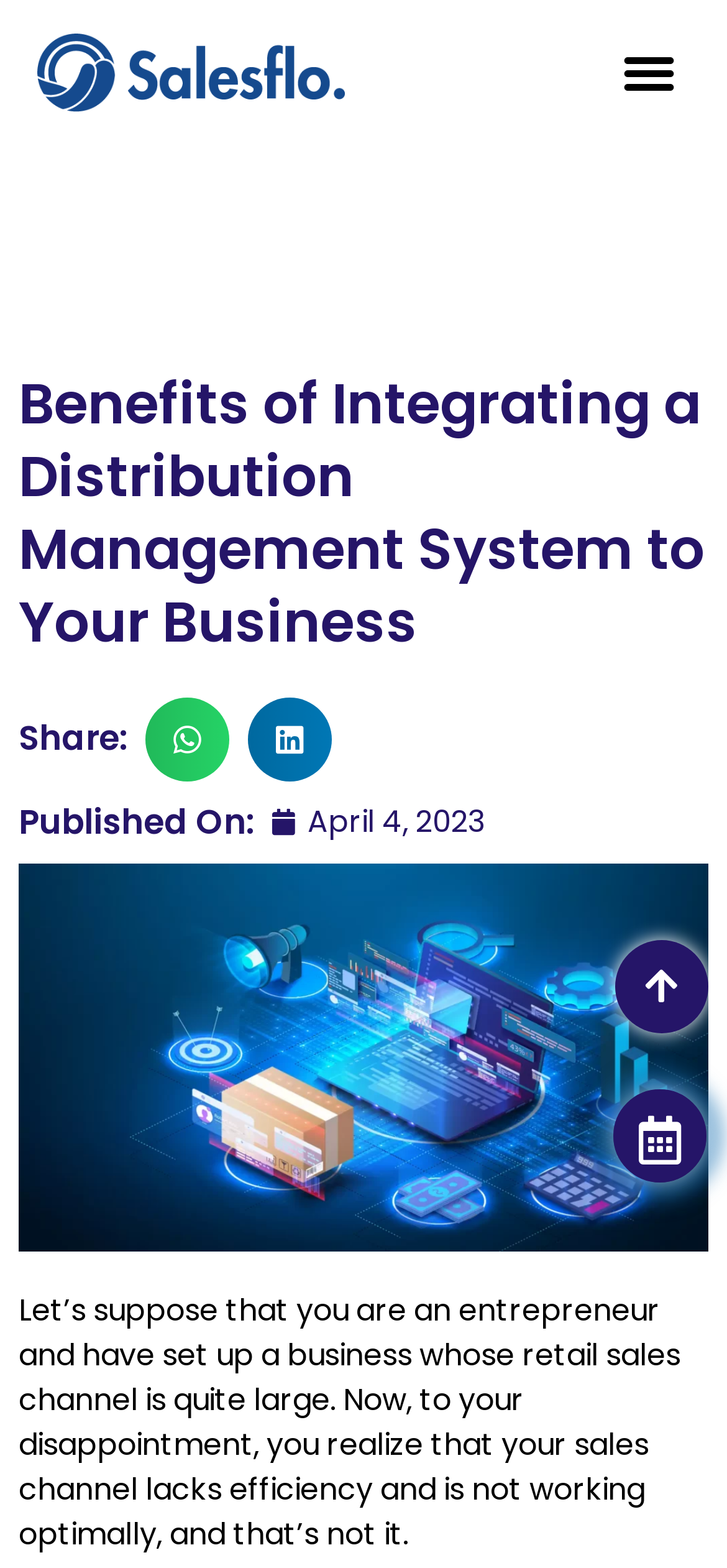What is the purpose of the button with the icon?
Give a one-word or short phrase answer based on the image.

Menu Toggle